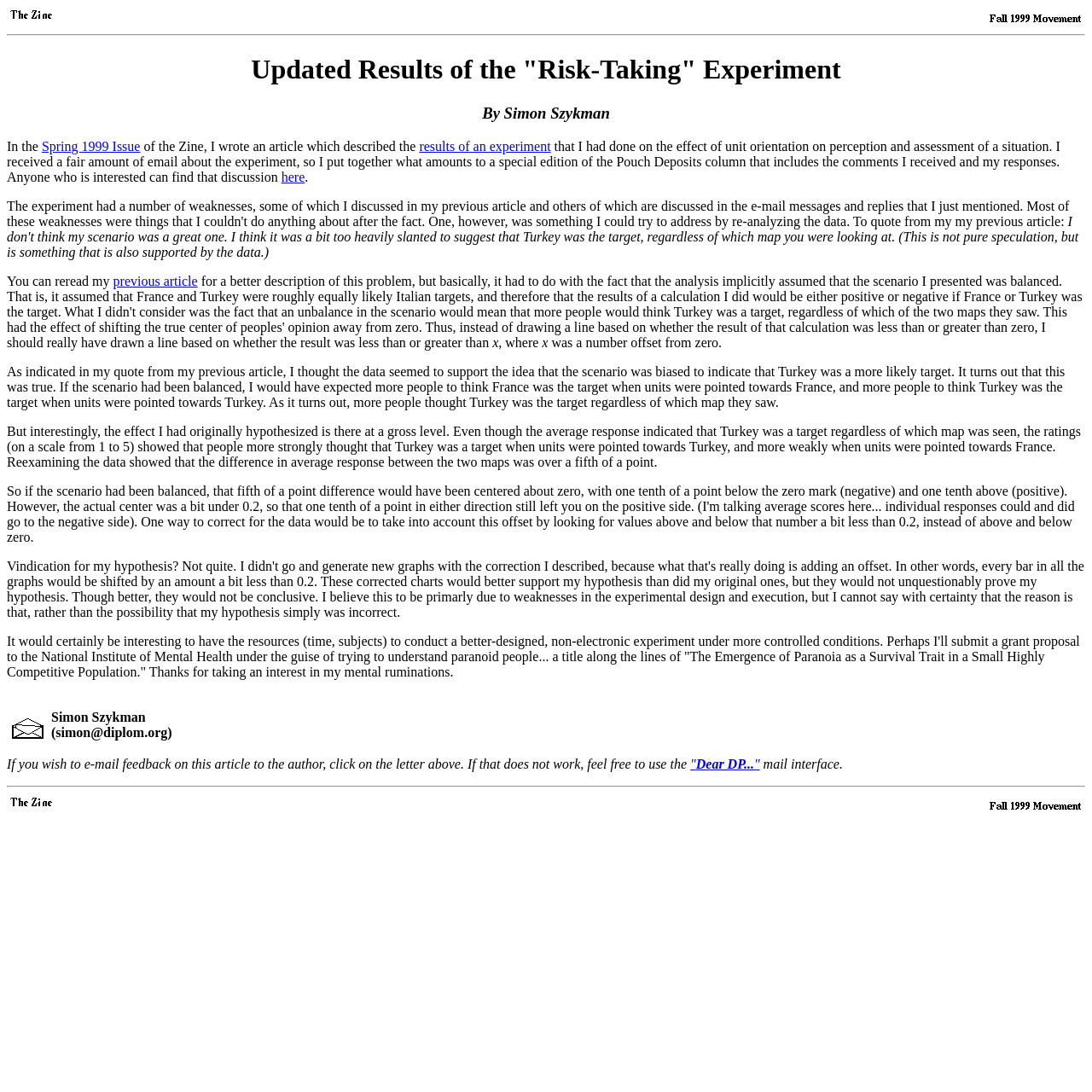How can readers provide feedback to the author?
Please provide a single word or phrase in response based on the screenshot.

Click on the letter or use the mail interface